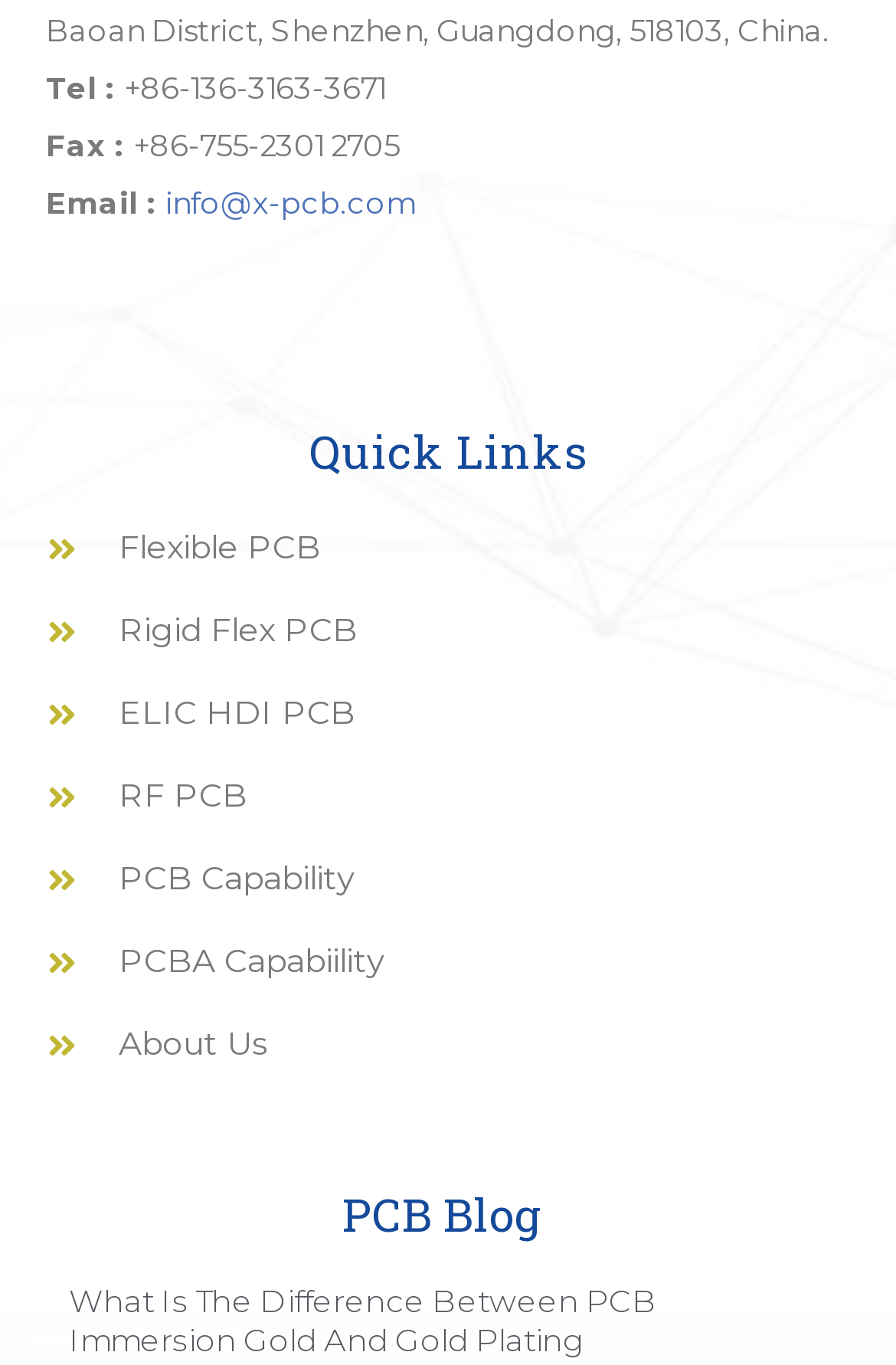How many links are listed under PCB Blog?
Examine the screenshot and reply with a single word or phrase.

1